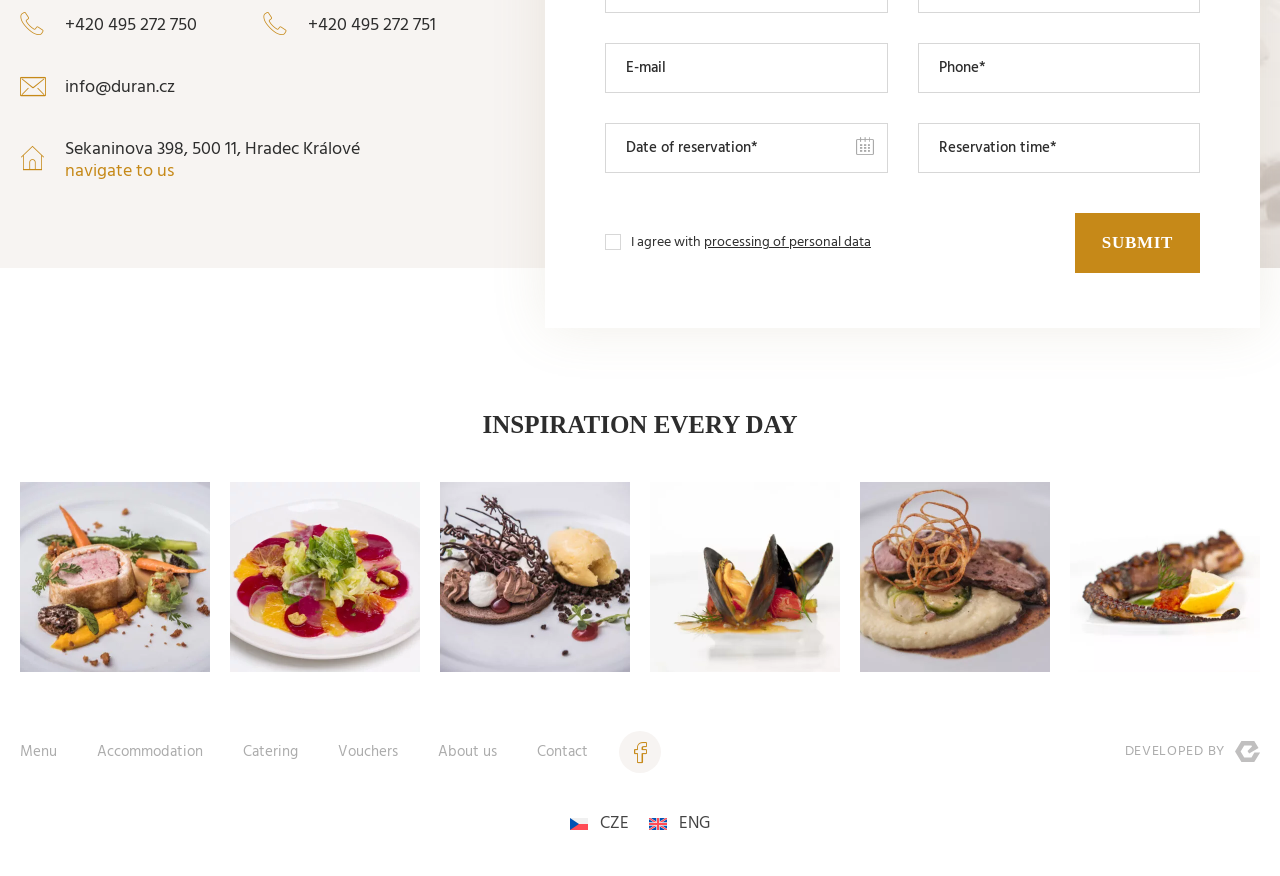What is the theme of the links at the top of the page?
Please describe in detail the information shown in the image to answer the question.

I inferred the theme of the links by looking at their text. The links have text such as 'wellington', 'carpaccio-z-repy', 'cokoladovy-dortik', and 'grilovana-chobotnice', which are all names of dishes or types of food. This suggests that the links are related to food.